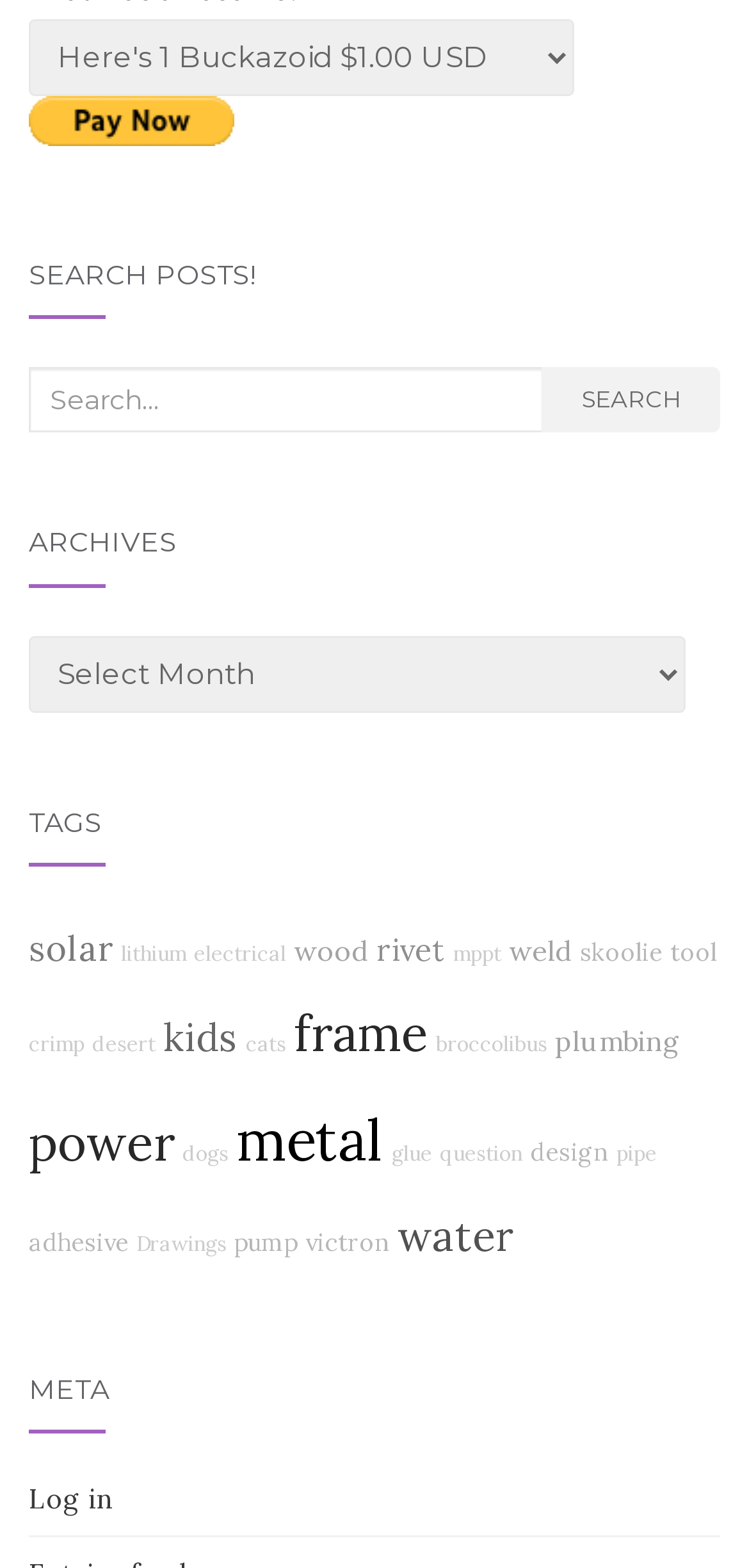What is the search button text?
Refer to the image and provide a one-word or short phrase answer.

SEARCH